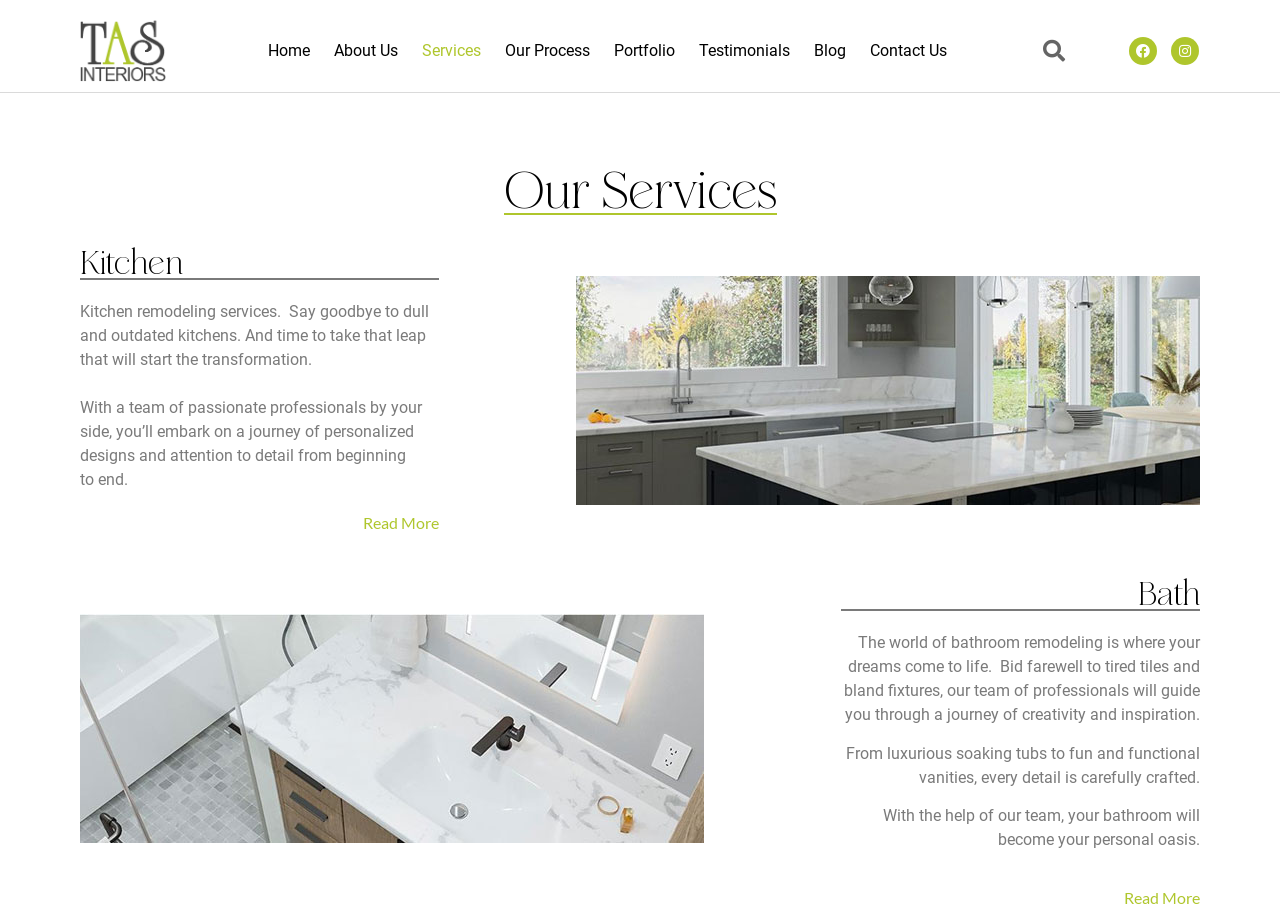Provide a thorough summary of the webpage.

The webpage is about the services offered by TAS Interiors, with a focus on kitchen and bathroom remodeling. At the top, there is a navigation menu with links to various sections of the website, including Home, About Us, Services, Our Process, Portfolio, Testimonials, Blog, and Contact Us. To the right of the navigation menu, there is a search bar with a searchbox labeled "Search". Below the navigation menu, there are social media links to Facebook and Instagram.

The main content of the page is divided into two sections, one for kitchen remodeling services and the other for bathroom remodeling services. The kitchen section has a heading "Kitchen" and a paragraph of text that describes the services offered, including kitchen remodeling and design. Below the text, there is a "Read More" button.

The bathroom section has a heading "Bath" and three paragraphs of text that describe the bathroom remodeling services offered, including the creation of a personalized oasis with luxurious features such as soaking tubs and vanities. Below the text, there is another "Read More" button.

Overall, the webpage is well-organized and easy to navigate, with clear headings and concise text that describes the services offered by TAS Interiors.